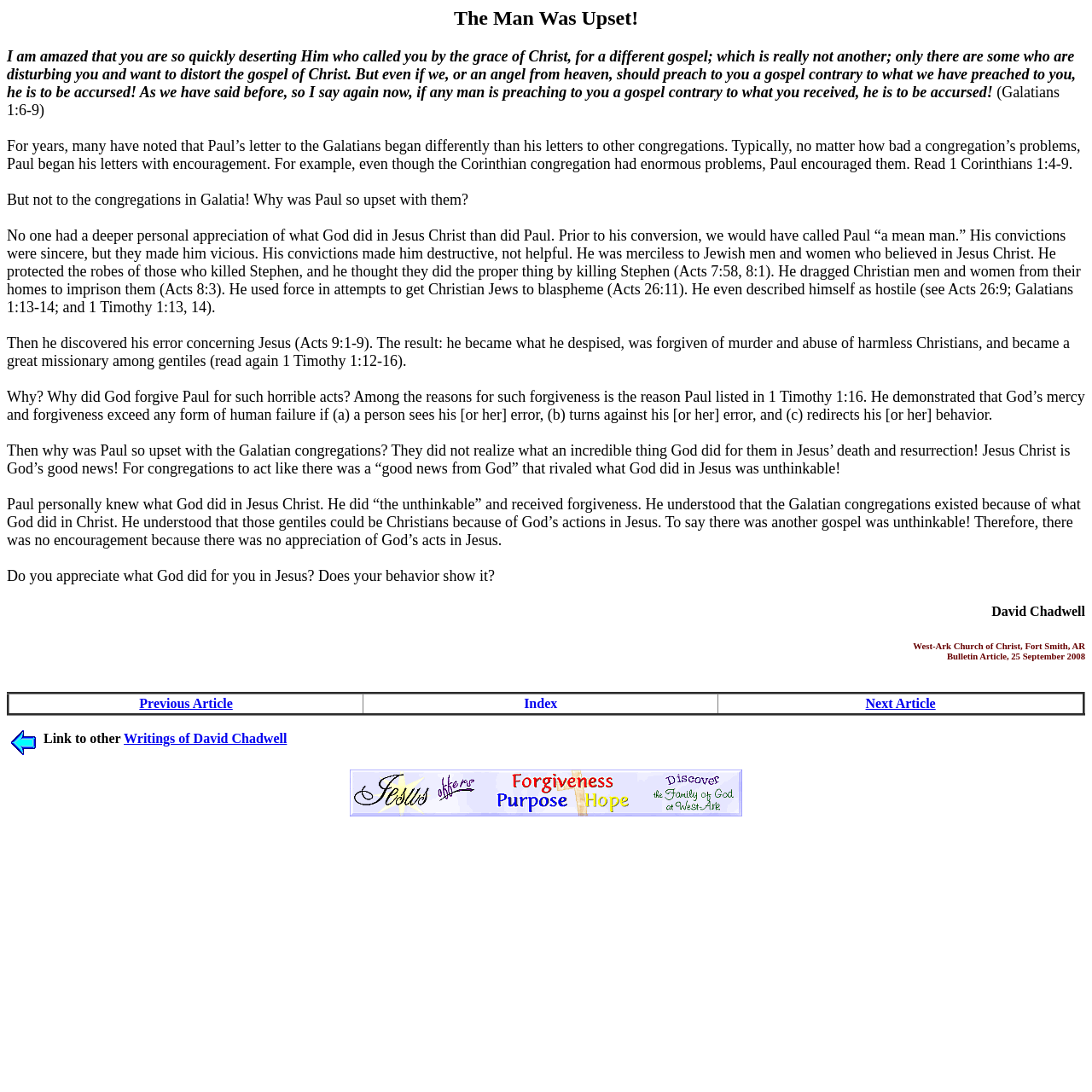What is the topic of the article?
Answer the question using a single word or phrase, according to the image.

Paul's letter to Galatians